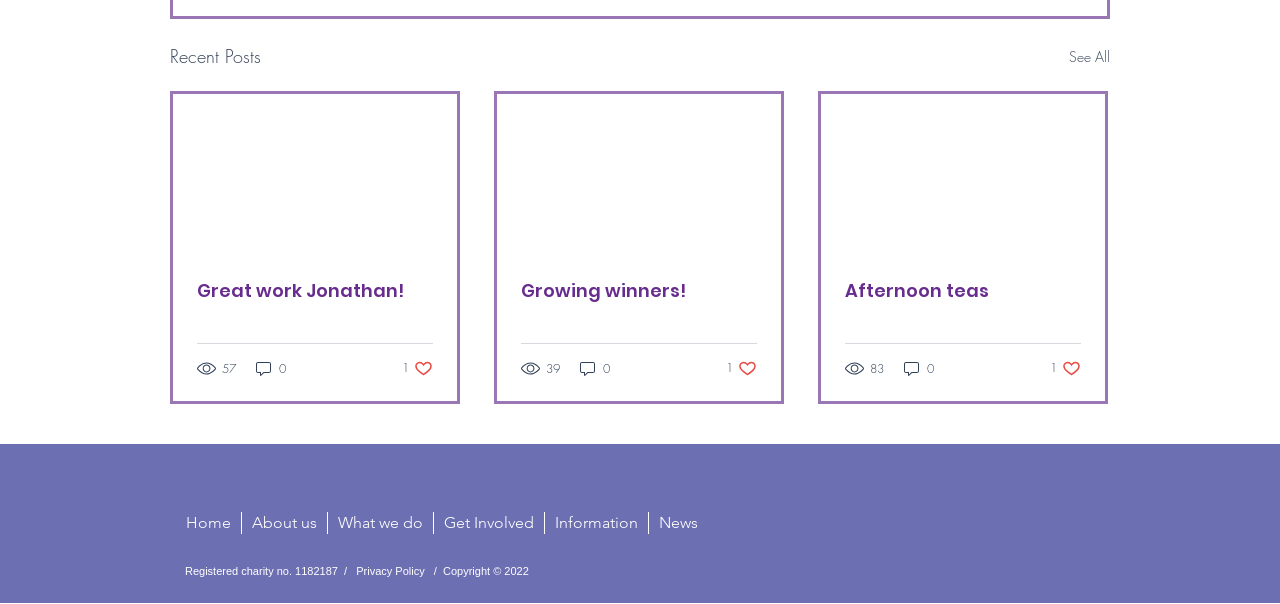Based on the image, provide a detailed and complete answer to the question: 
How many recent posts are displayed?

The webpage has a heading 'Recent Posts' and three articles below it, each representing a recent post. Therefore, there are three recent posts displayed.